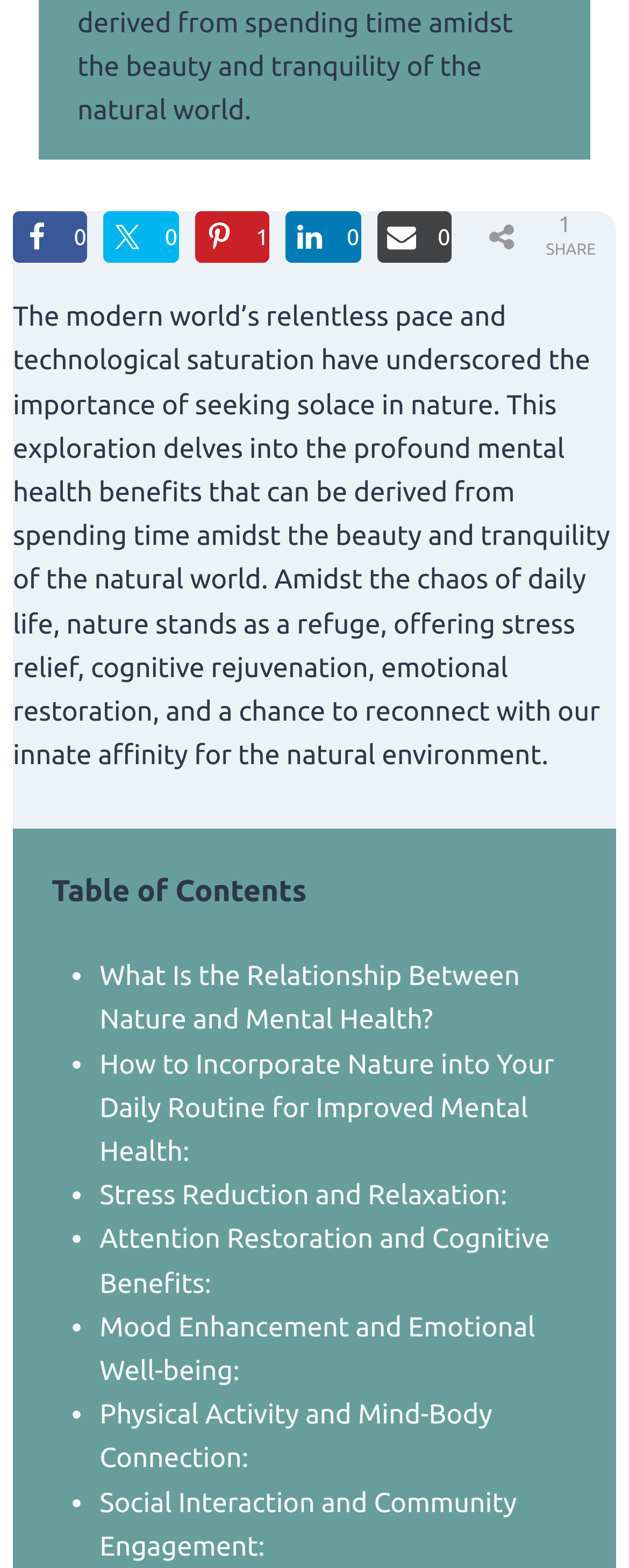How many benefits of nature for mental health are listed?
Please analyze the image and answer the question with as much detail as possible.

The webpage lists six benefits of nature for mental health, including stress reduction and relaxation, attention restoration and cognitive benefits, mood enhancement and emotional well-being, physical activity and mind-body connection, social interaction and community engagement, and others.